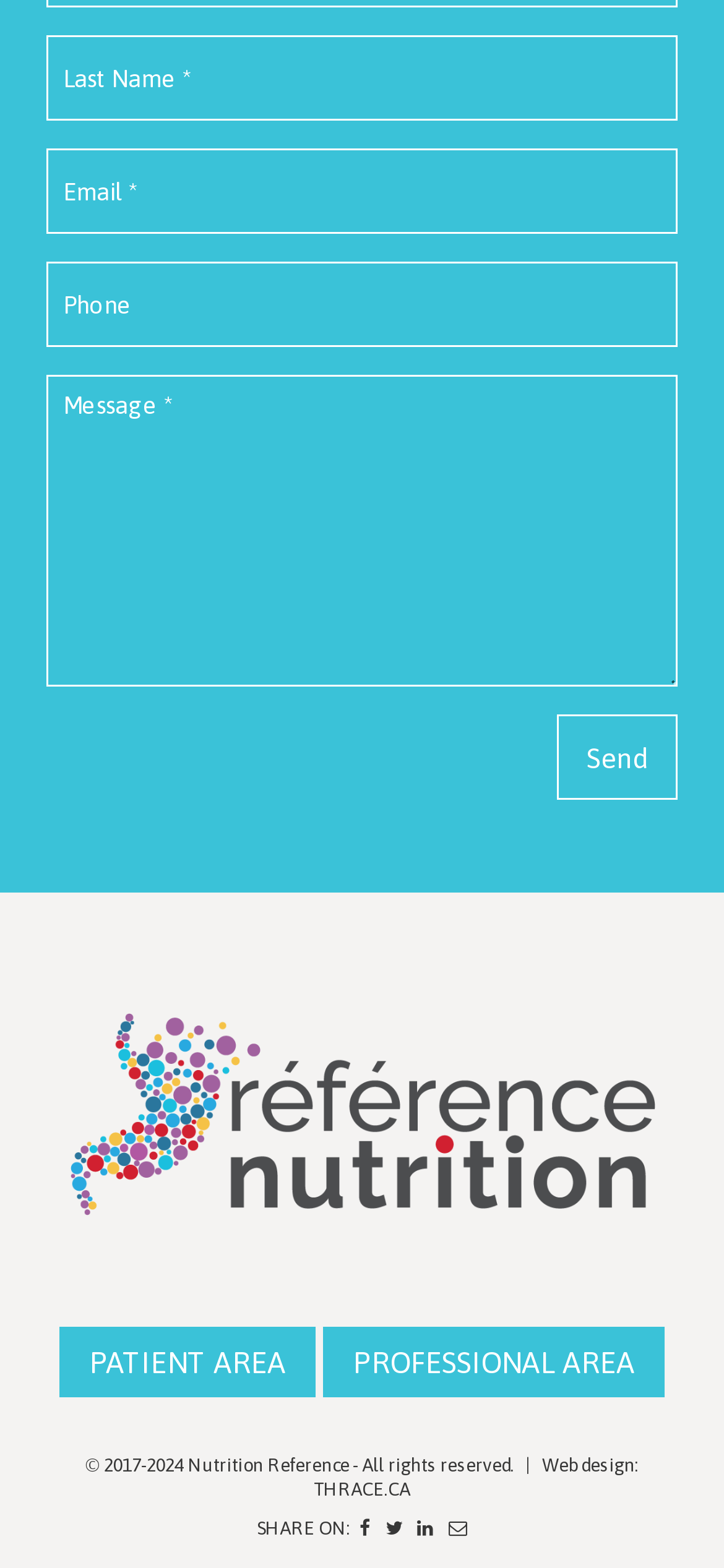Pinpoint the bounding box coordinates of the element to be clicked to execute the instruction: "Click Send".

[0.769, 0.456, 0.936, 0.51]